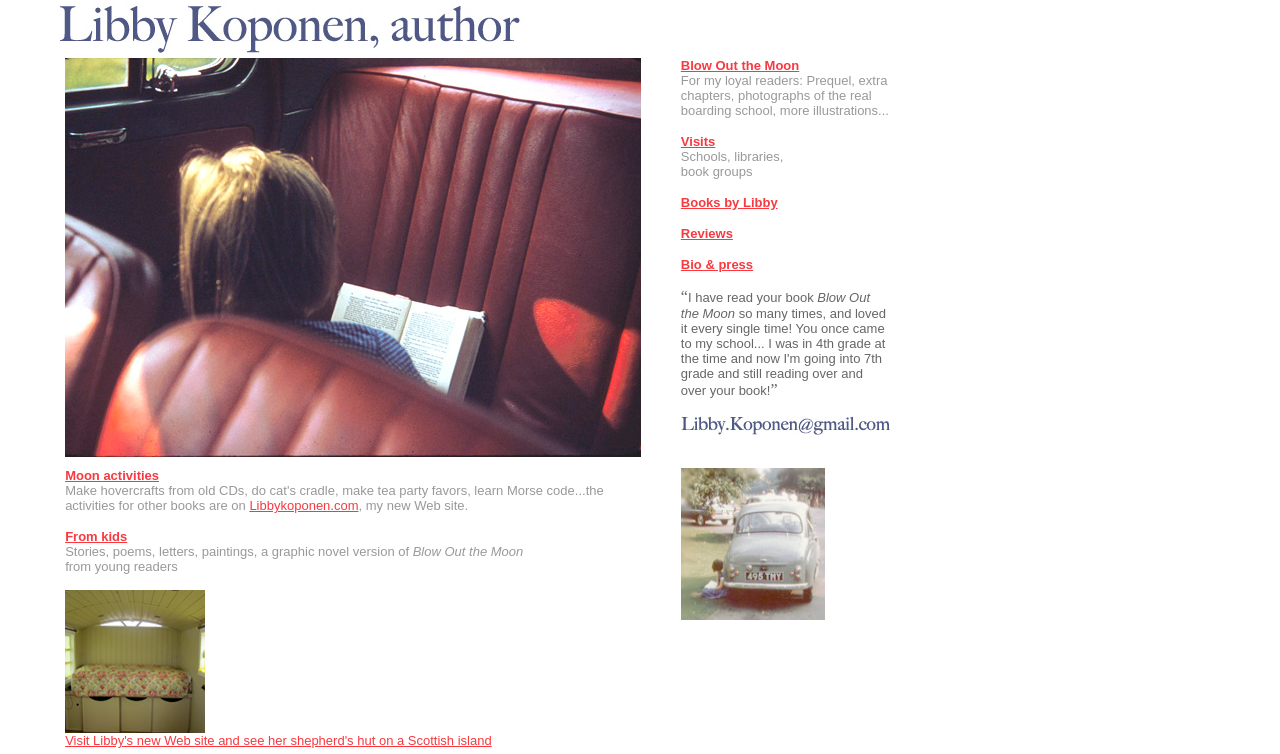Provide a brief response to the question below using a single word or phrase: 
What is the name of the book mentioned on the webpage?

Blow Out the Moon